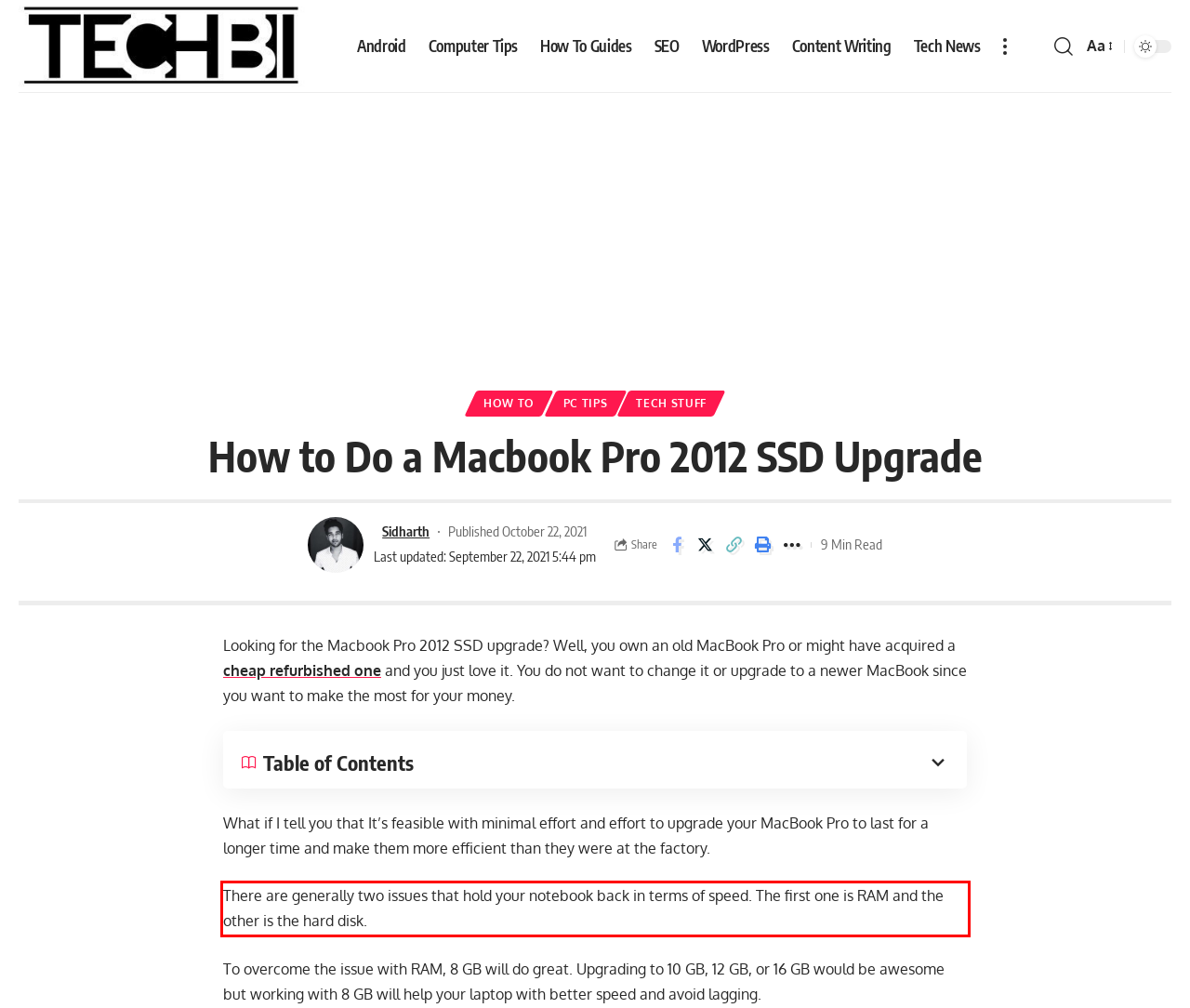Analyze the red bounding box in the provided webpage screenshot and generate the text content contained within.

There are generally two issues that hold your notebook back in terms of speed. The first one is RAM and the other is the hard disk.